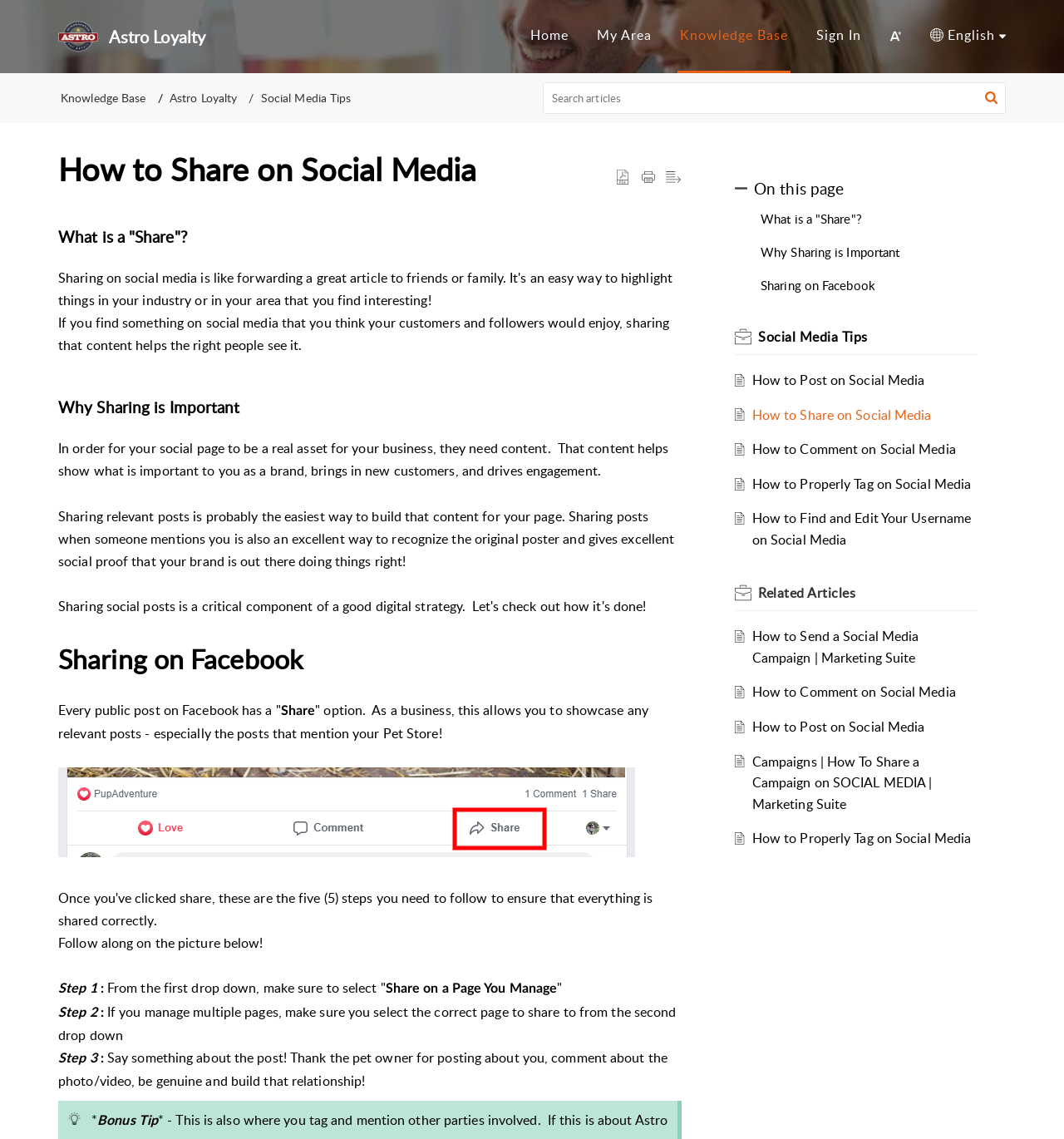Please pinpoint the bounding box coordinates for the region I should click to adhere to this instruction: "Go to Knowledge Base".

[0.639, 0.023, 0.741, 0.039]